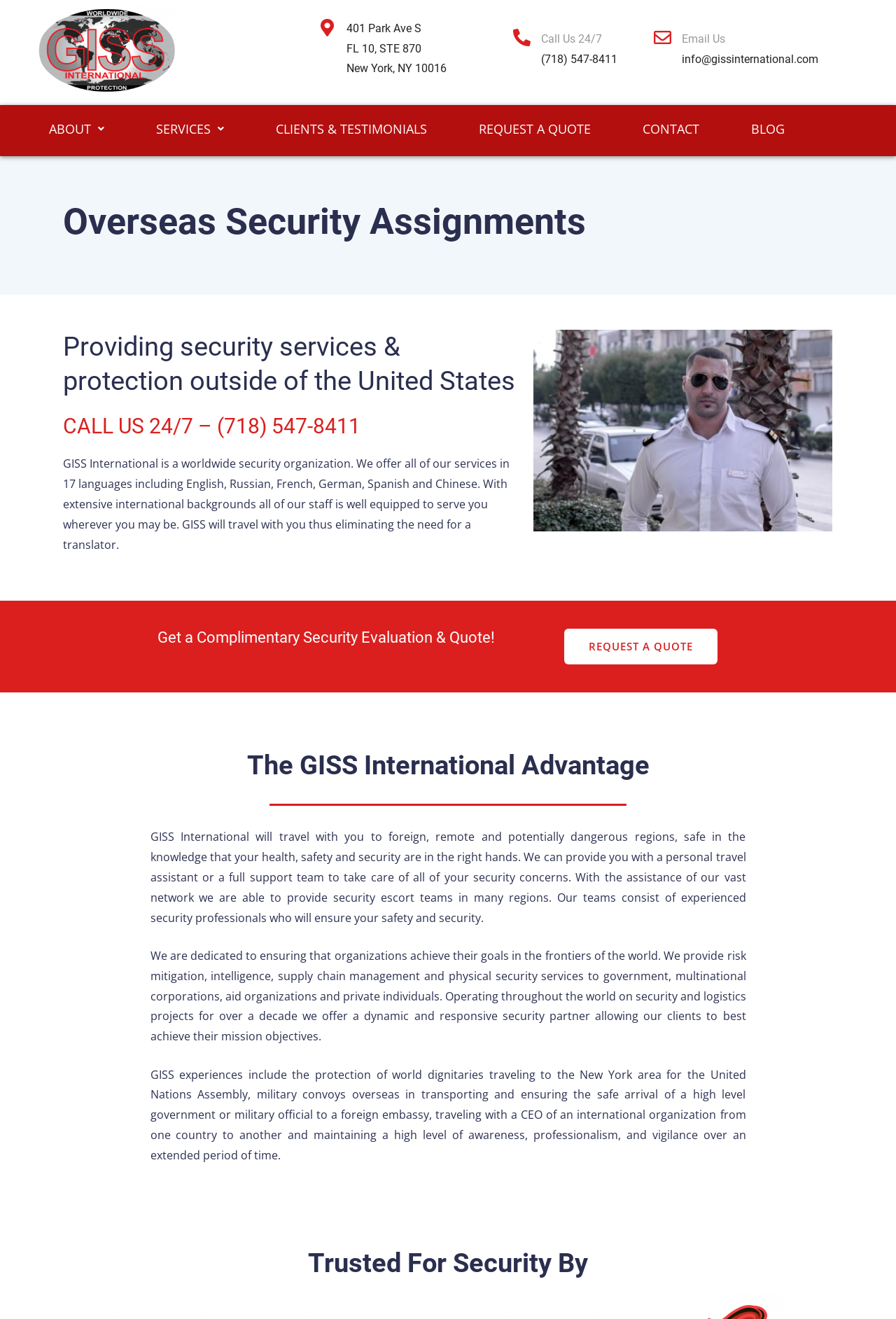Could you indicate the bounding box coordinates of the region to click in order to complete this instruction: "Click the 'HOME IMPROVEMENT COSTS VS VALUE' link".

None